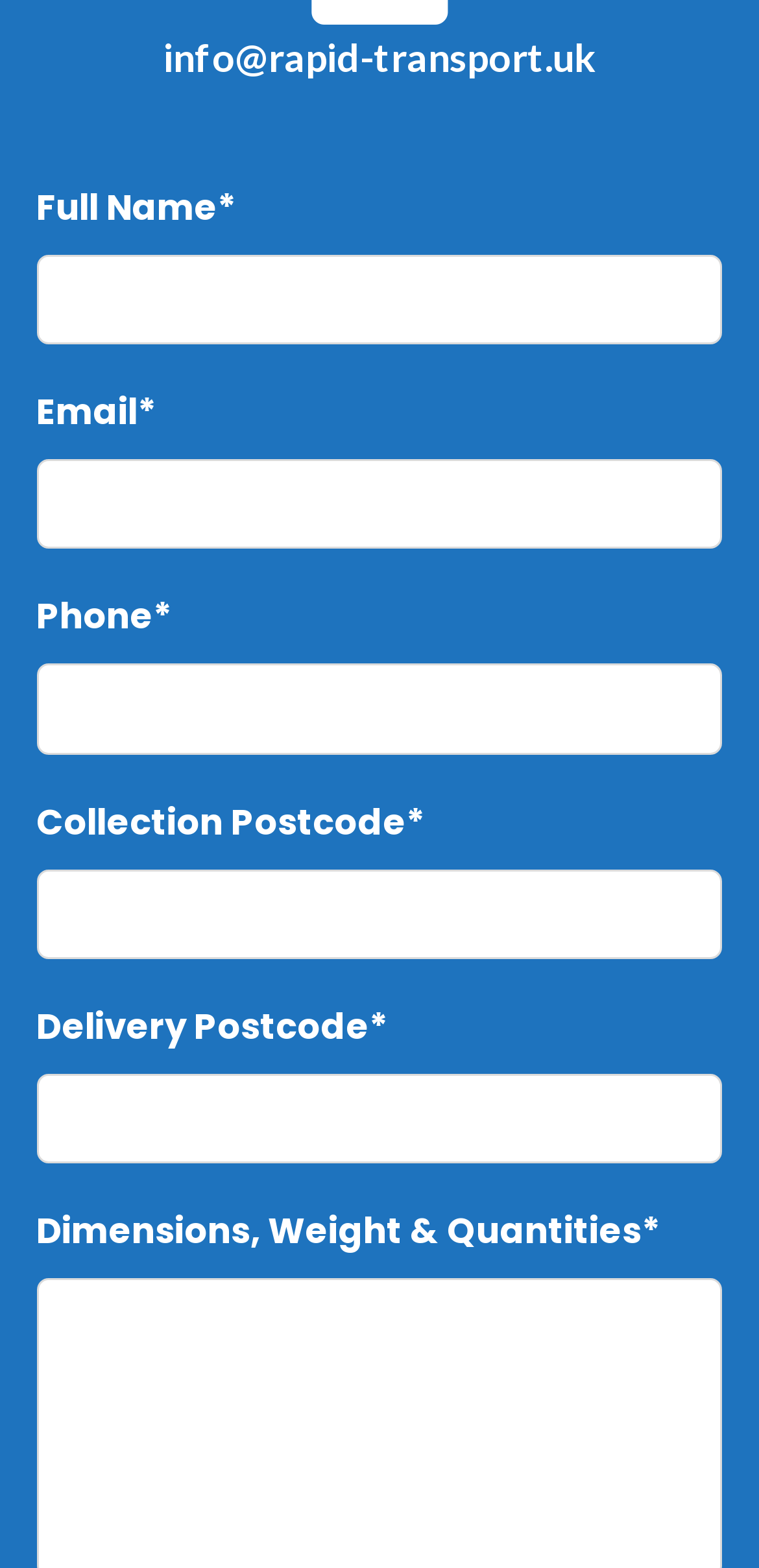Bounding box coordinates should be provided in the format (top-left x, top-left y, bottom-right x, bottom-right y) with all values between 0 and 1. Identify the bounding box for this UI element: name="2141_email_2"

[0.048, 0.293, 0.952, 0.35]